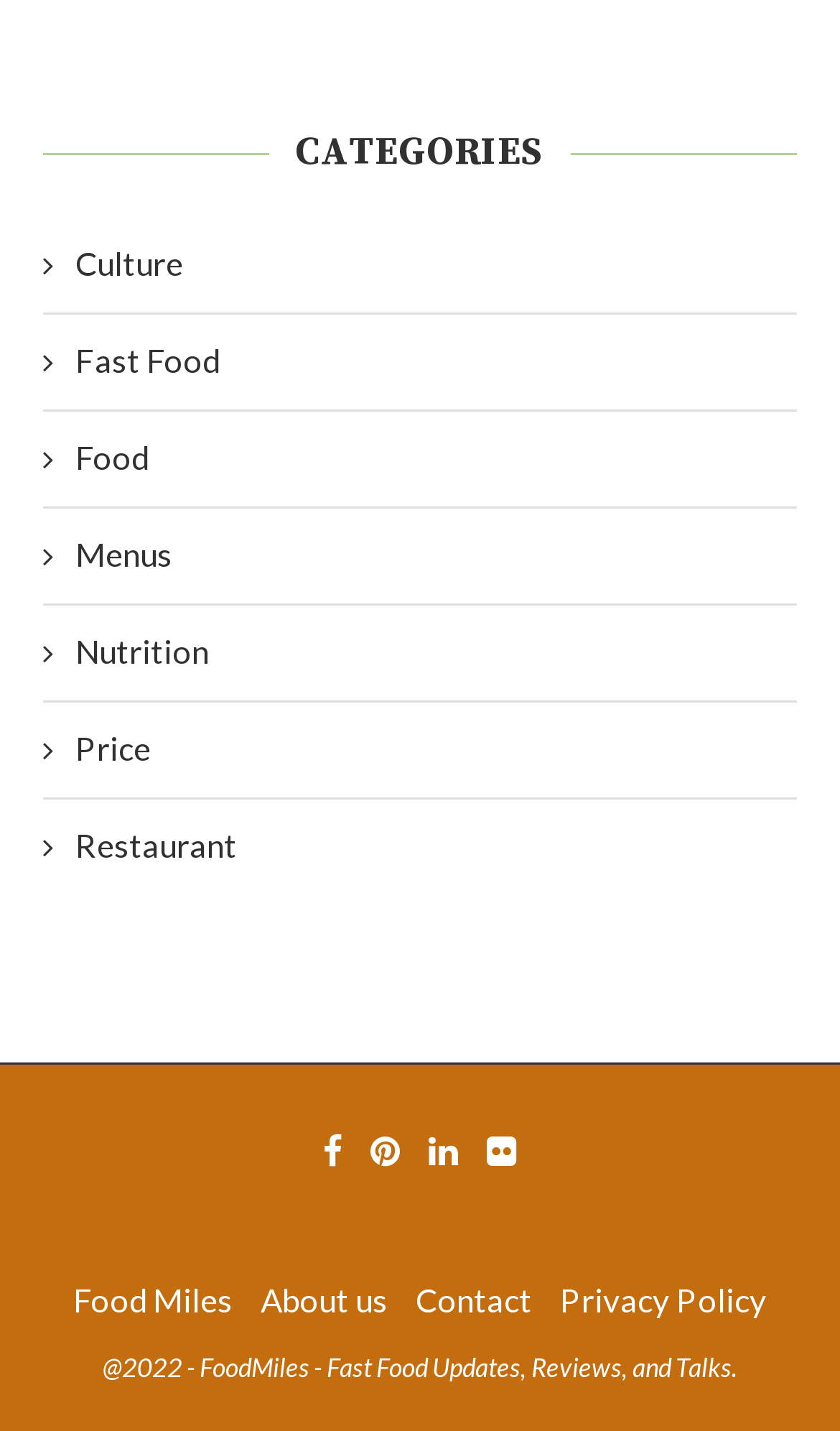Please identify the bounding box coordinates of the element that needs to be clicked to perform the following instruction: "Check Privacy Policy".

[0.667, 0.895, 0.913, 0.922]